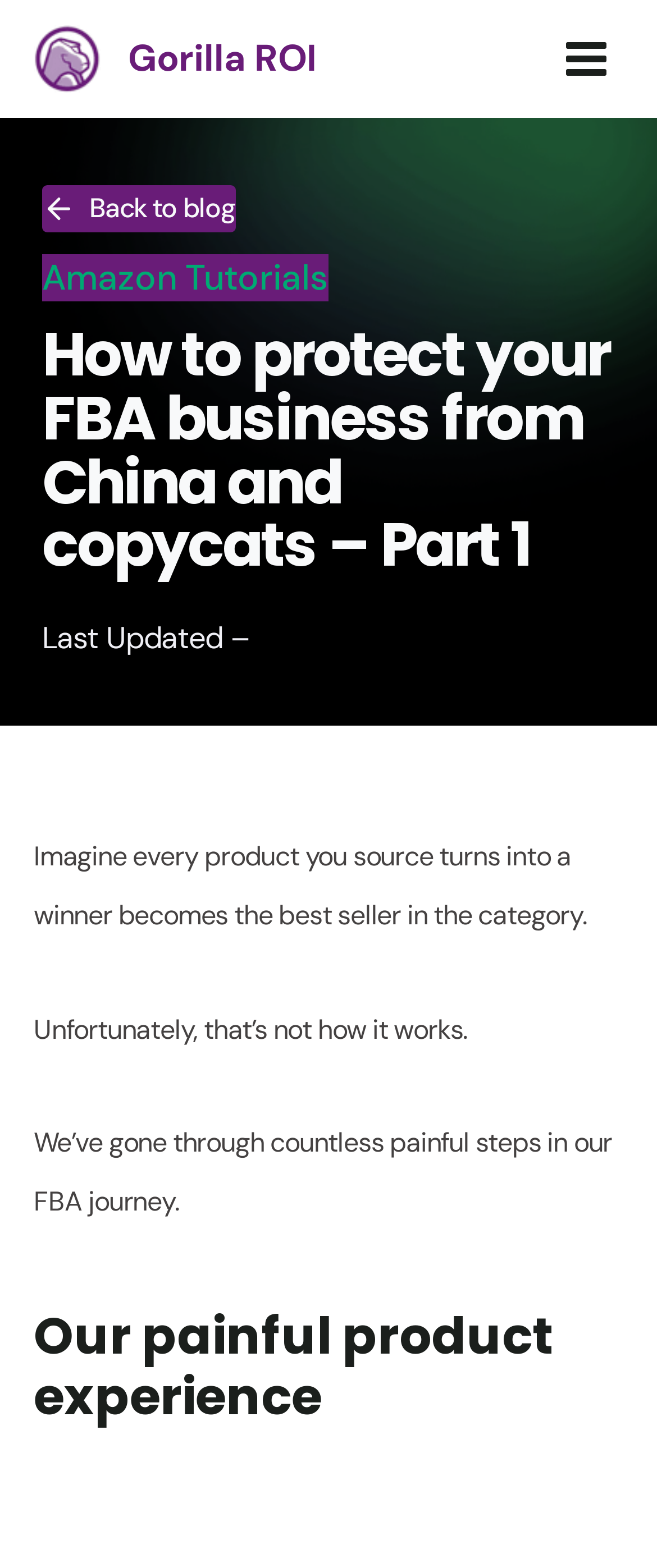What is the name of the website?
Can you offer a detailed and complete answer to this question?

The name of the website can be determined by looking at the top-left corner of the webpage, where the logo 'Gorilla ROI' is located, and also by checking the link 'Gorilla ROI Gorilla ROI' which suggests that it is the website's name.